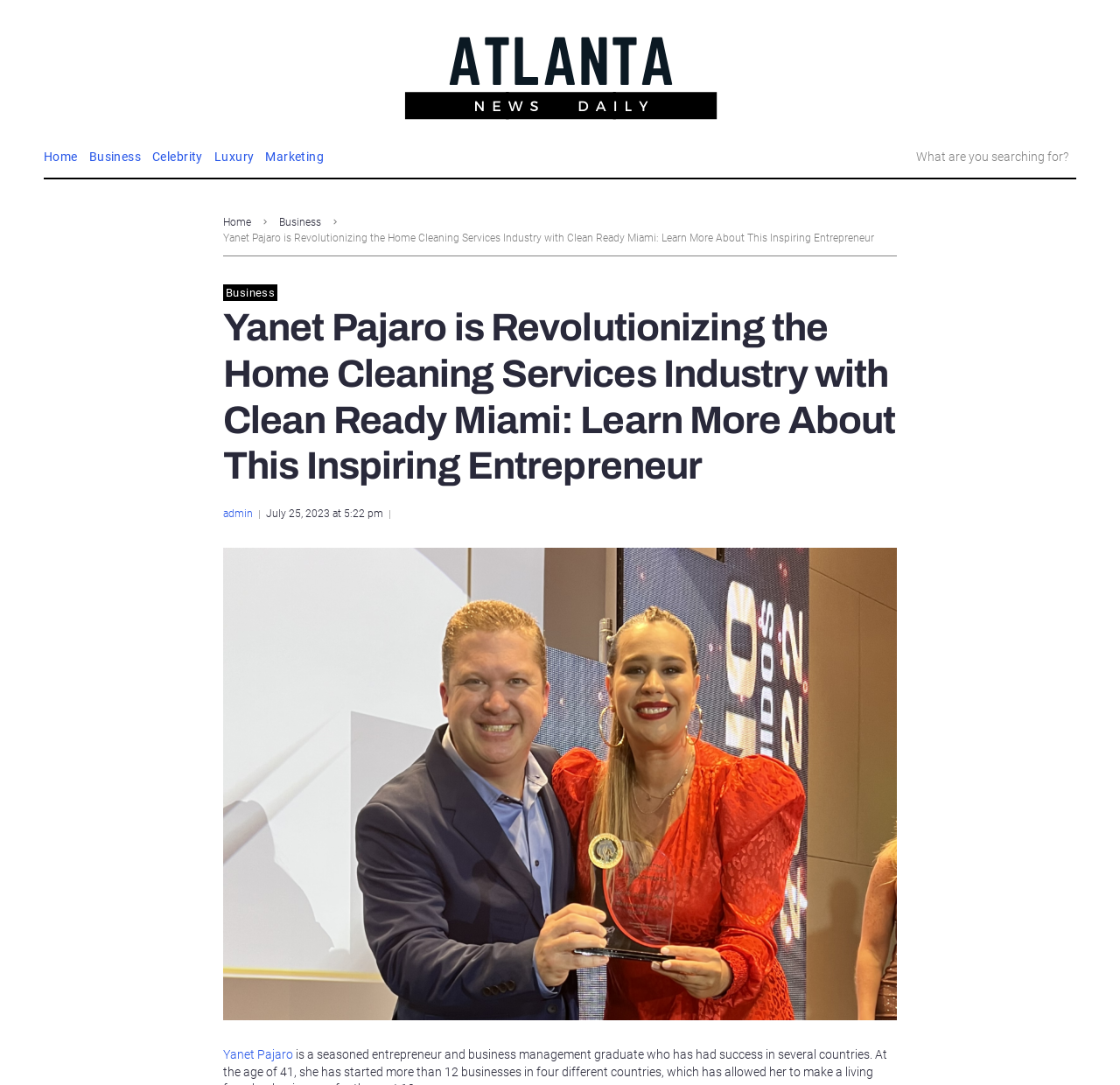Please look at the image and answer the question with a detailed explanation: What is the date of the article?

The date of the article is mentioned below the header, which is 'July 25, 2023 at 5:22 pm'.